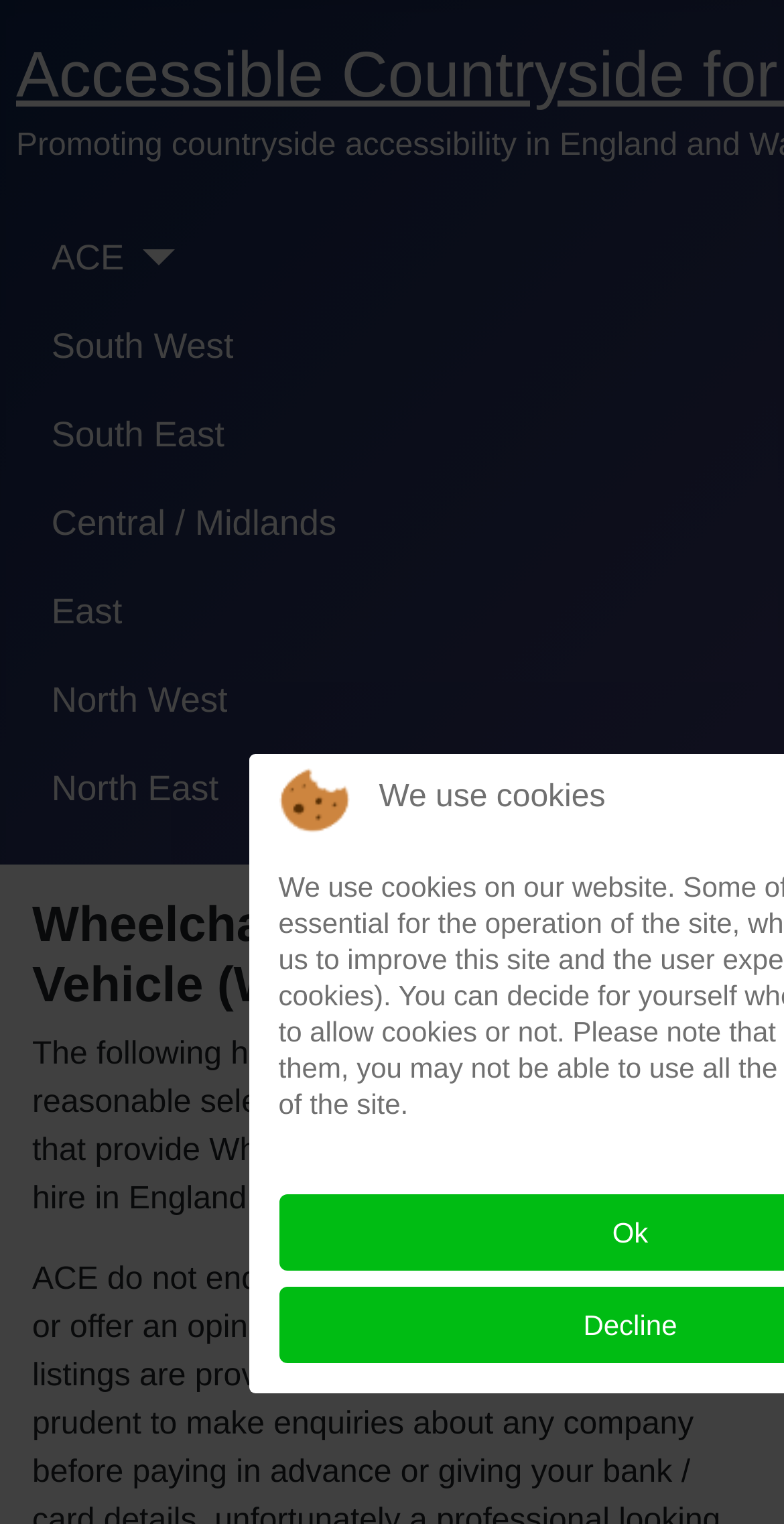Please analyze the image and provide a thorough answer to the question:
What is mentioned at the bottom of the webpage?

By looking at the StaticText element 'We use cookies', it is clear that cookies are mentioned at the bottom of the webpage.